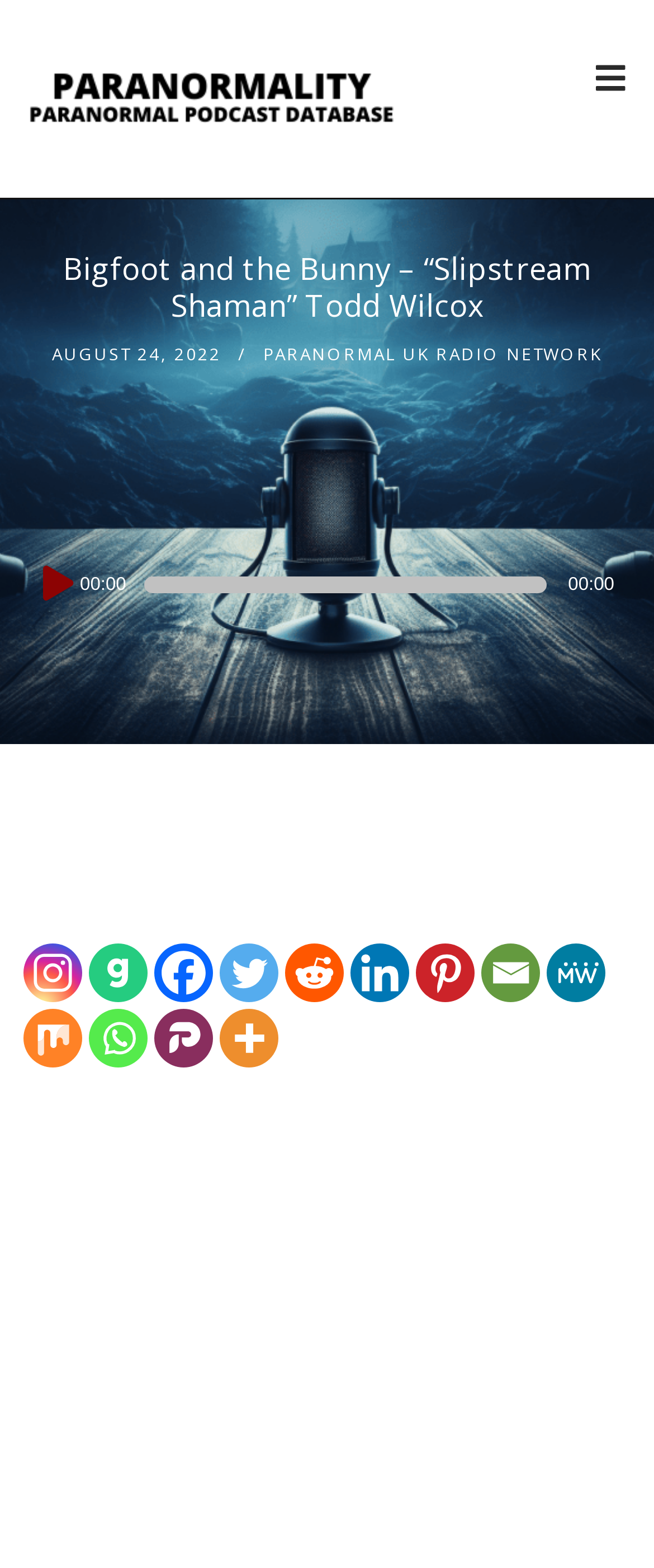What is the name of the radio network?
Could you answer the question with a detailed and thorough explanation?

I found the answer by looking at the link element with the text 'PARANORMAL UK RADIO NETWORK' which is located at the top of the webpage, indicating that it is the radio network associated with the content.